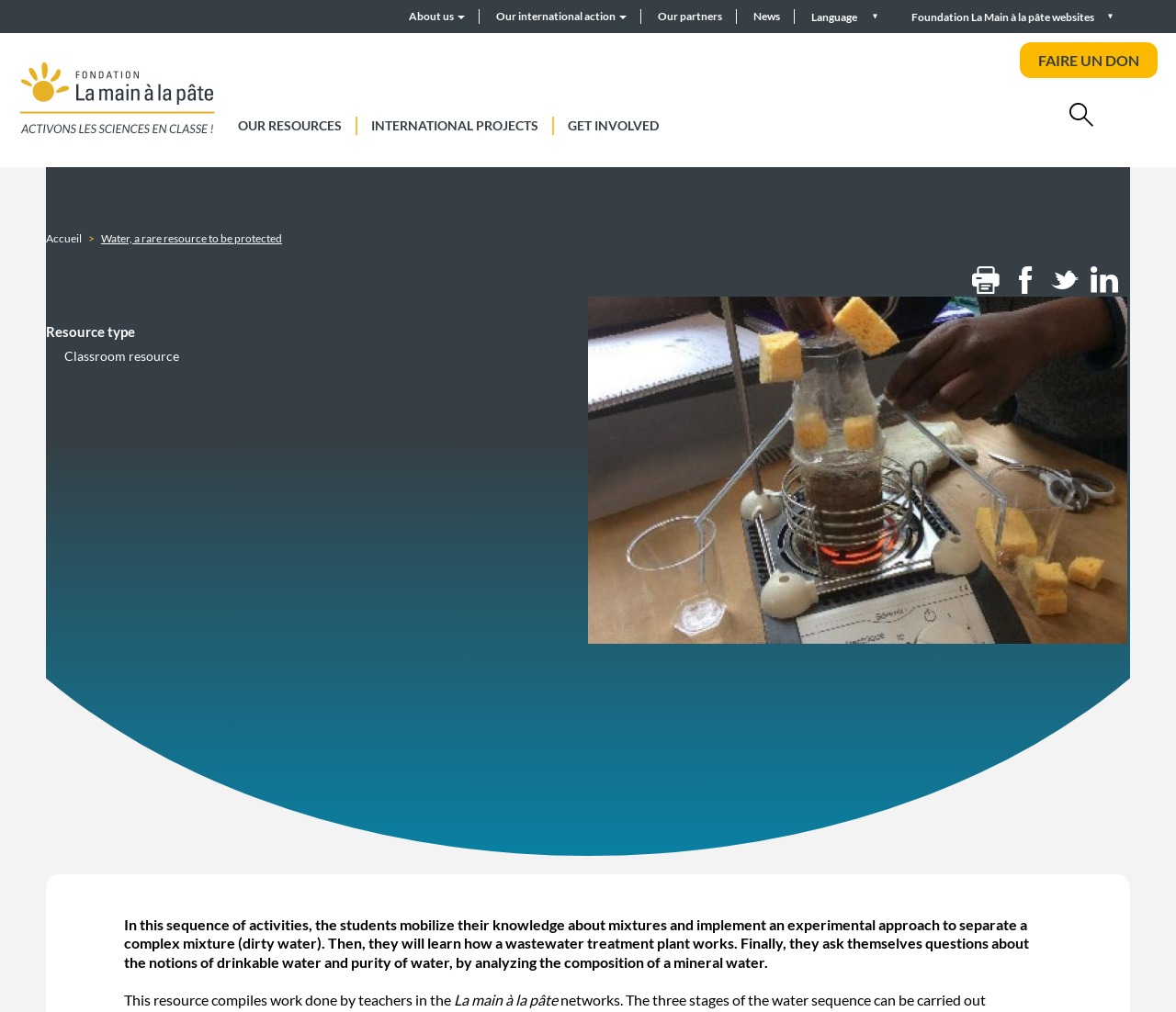Determine the bounding box coordinates of the region I should click to achieve the following instruction: "Click the 'MAKE A PAYMENT' button". Ensure the bounding box coordinates are four float numbers between 0 and 1, i.e., [left, top, right, bottom].

None